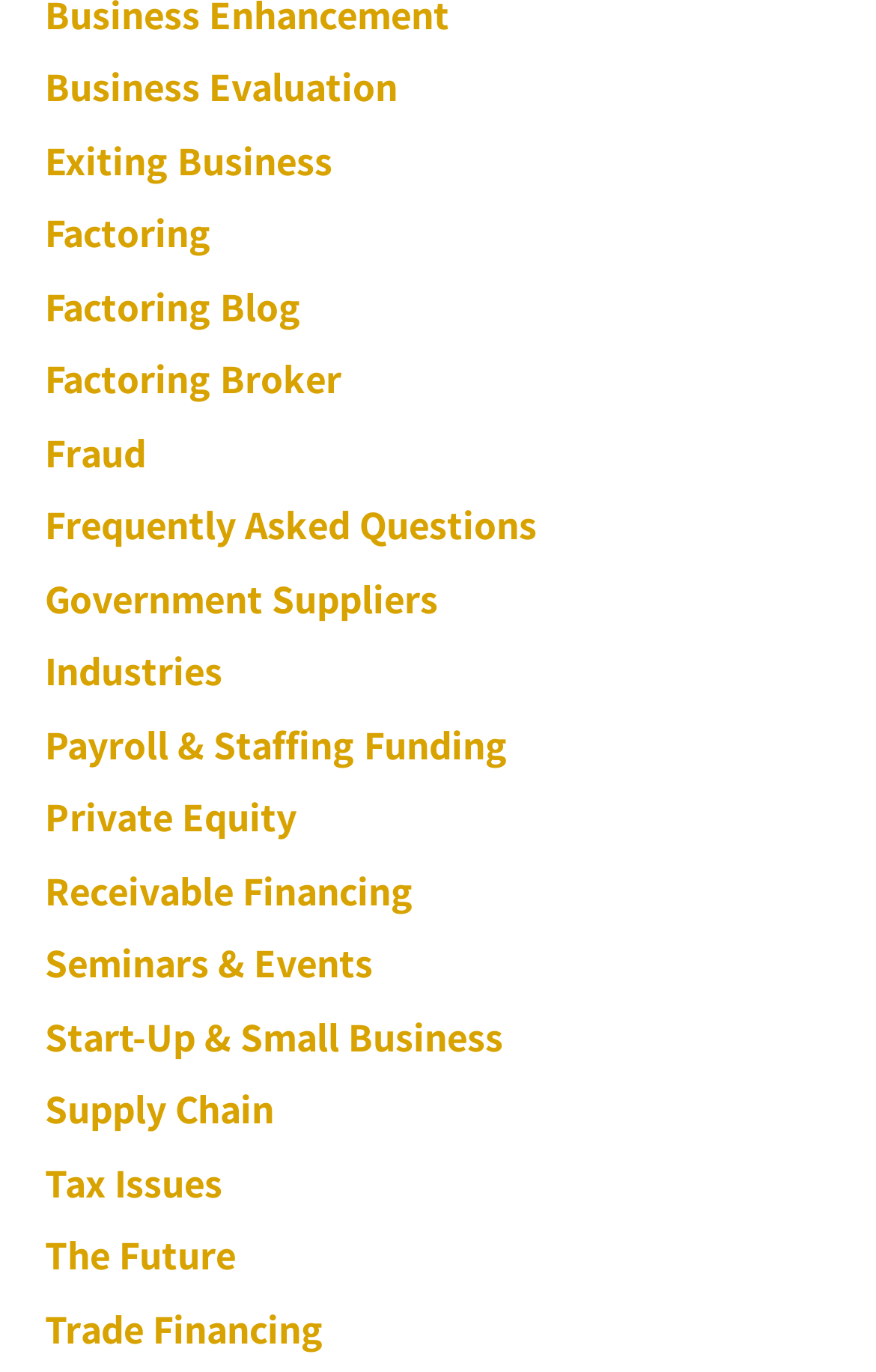Pinpoint the bounding box coordinates of the area that must be clicked to complete this instruction: "Read about factoring blog".

[0.051, 0.204, 0.344, 0.242]